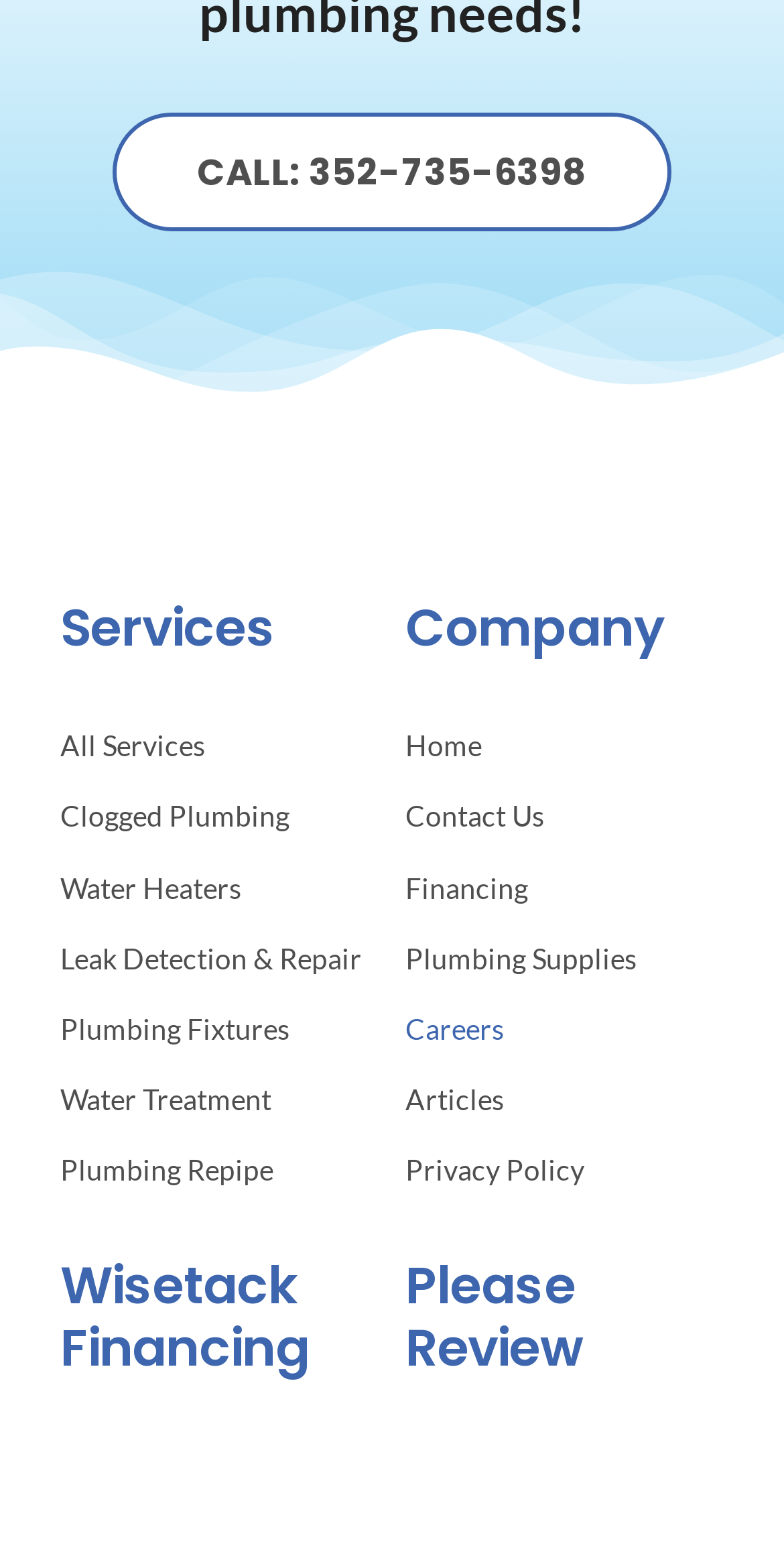How many services are listed?
We need a detailed and exhaustive answer to the question. Please elaborate.

The services are listed under the 'Services' heading, and there are 7 links listed: 'All Services', 'Clogged Plumbing', 'Water Heaters', 'Leak Detection & Repair', 'Plumbing Fixtures', 'Water Treatment', and 'Plumbing Repipe'.